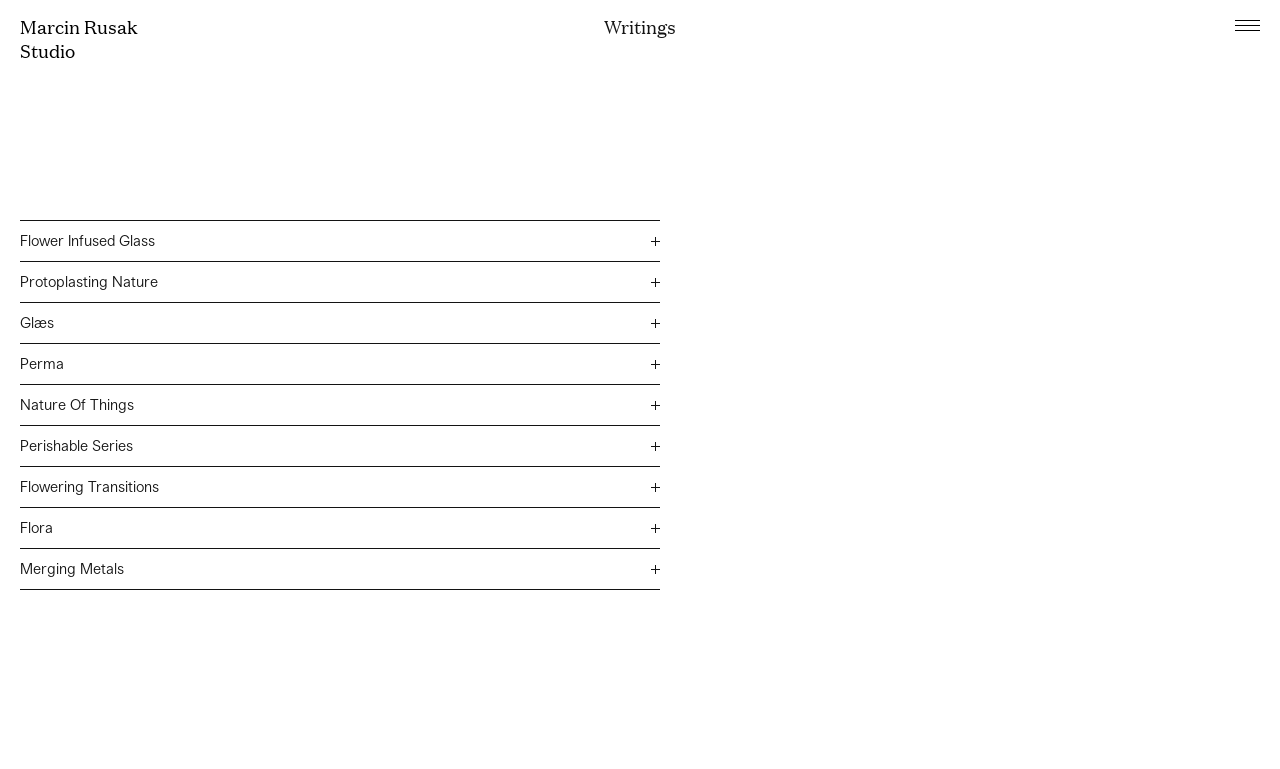Create a detailed narrative describing the layout and content of the webpage.

The webpage is for Marcin Rusak Studio, a design and art practice specializing in material research and processes investigation. At the top, there is a heading with the studio's name, accompanied by a link to the studio's main page. To the right of the heading, there is a button with no text.

Below the heading, there are four main sections: Works, Categories, Stories, and Studio. The Works section contains nine links to different projects, including "Encoded Symbols", "Flora", and "Merging Metals". These links are arranged vertically, with the first link starting from the top-left corner of the section.

The Categories section is located to the right of the Works section and contains six links to different categories, including "Index", "Artworks", and "Lighting". These links are also arranged vertically.

The Stories section is located to the right of the Categories section and contains four links to different stories, including "Incubatorium Botanicum" and "Monster Flower". Again, these links are arranged vertically.

The Studio section is located to the right of the Stories section and contains seven links to different aspects of the studio, including "Philosophy", "About", and "Exhibitions". These links are also arranged vertically.

At the bottom of the page, there is a Contact section with links to the studio's email address, Instagram, and phone numbers for London and Warsaw offices. The phone numbers are accompanied by their respective locations.

In the middle of the page, there is an article section with a heading "Writings" and a series of static text elements, each containing the title of a project or story, such as "Flower Infused Glass" and "Protoplasting Nature". These text elements are arranged vertically, with the first one starting from the top-left corner of the section.